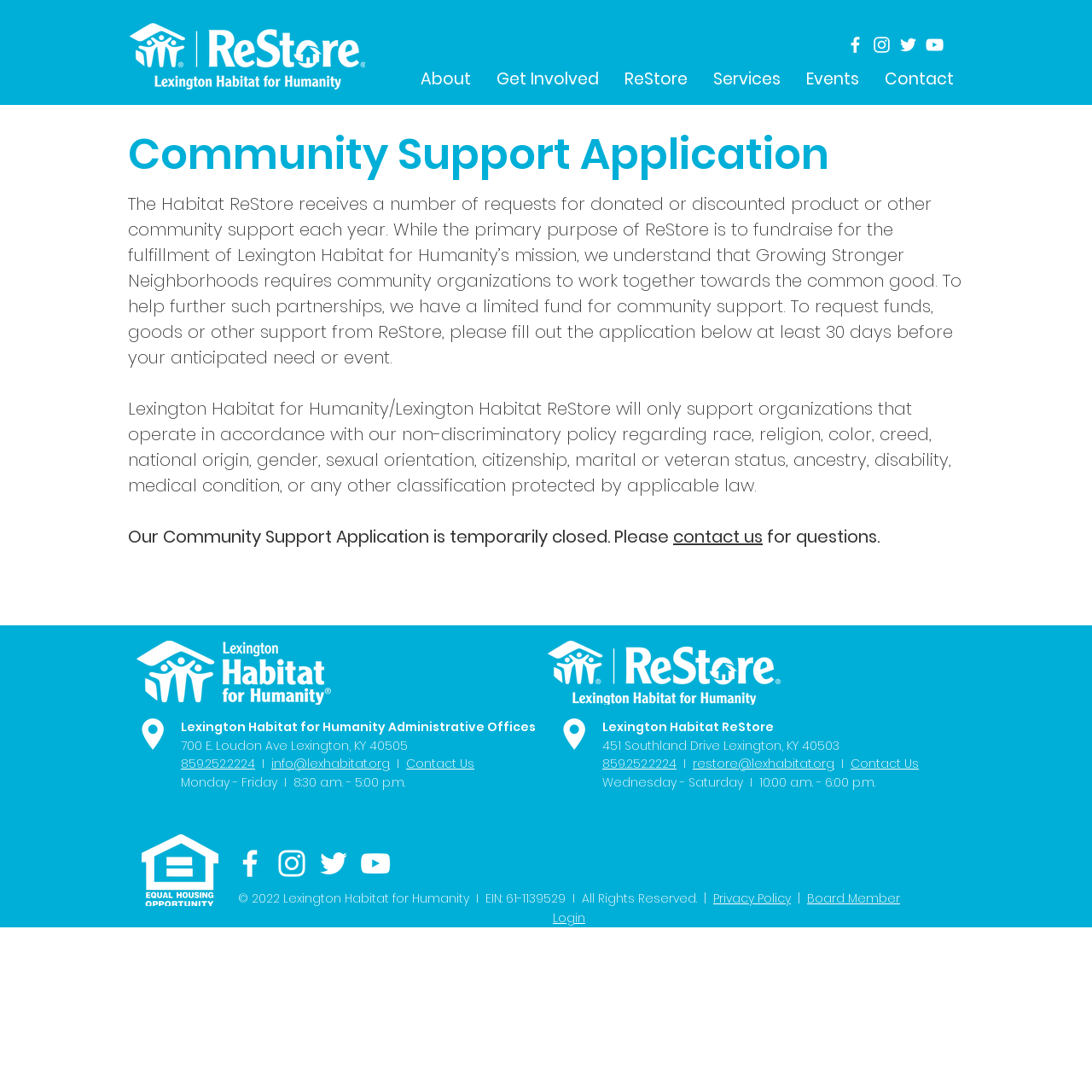Determine the bounding box coordinates of the clickable element necessary to fulfill the instruction: "Click the Facebook link". Provide the coordinates as four float numbers within the 0 to 1 range, i.e., [left, top, right, bottom].

[0.773, 0.031, 0.793, 0.051]